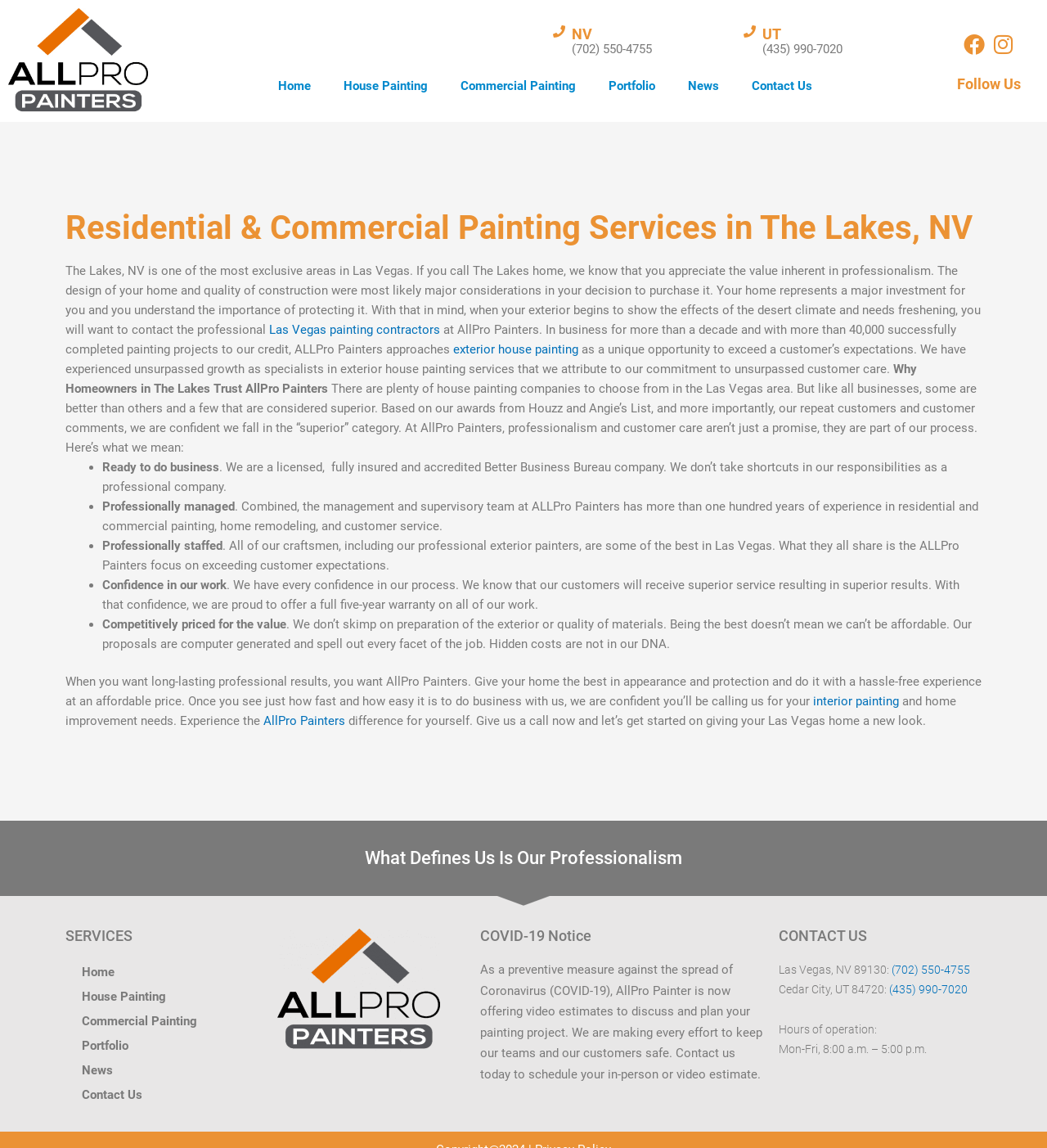Locate the bounding box coordinates of the clickable area to execute the instruction: "Contact AllPro Painters in Las Vegas, NV". Provide the coordinates as four float numbers between 0 and 1, represented as [left, top, right, bottom].

[0.744, 0.839, 0.852, 0.851]